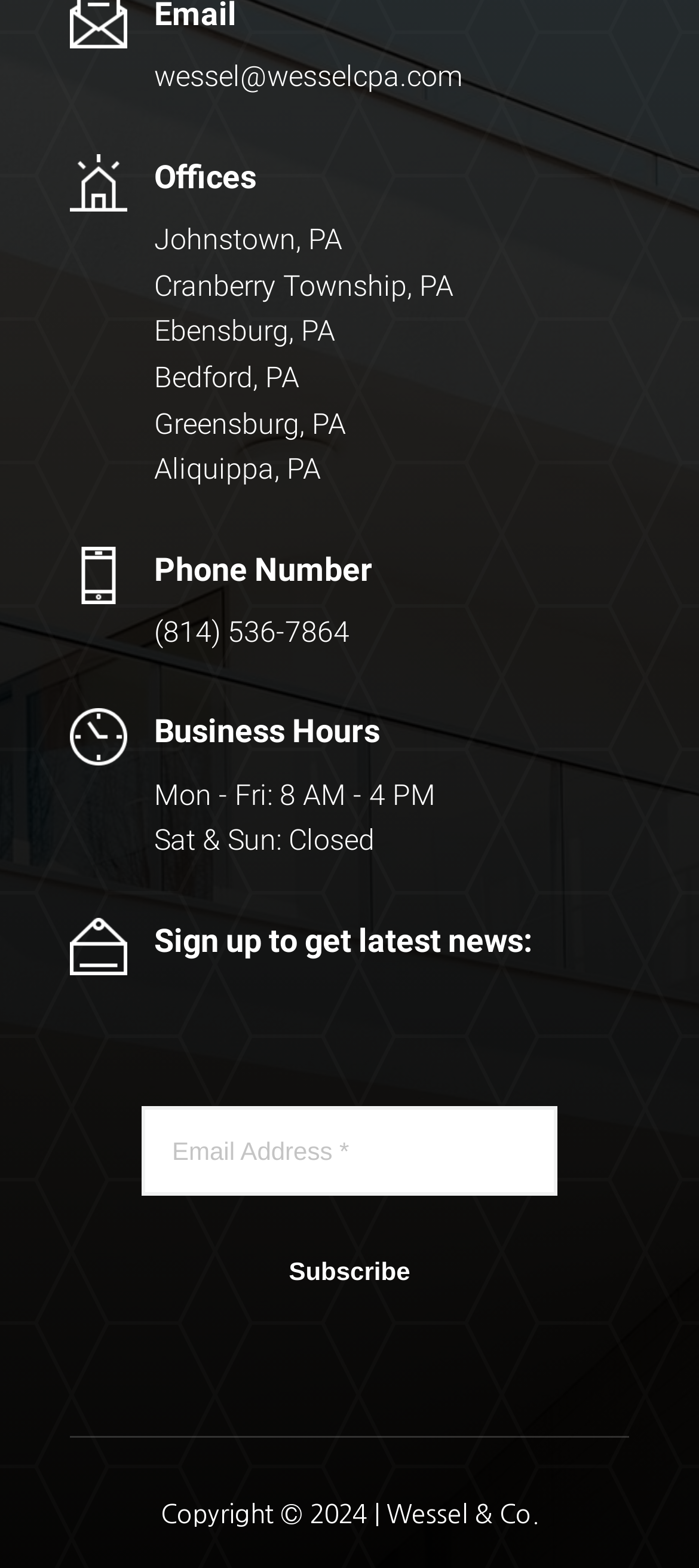Answer the following in one word or a short phrase: 
What are the offices locations listed?

Johnstown, PA, Cranberry Township, PA, ...